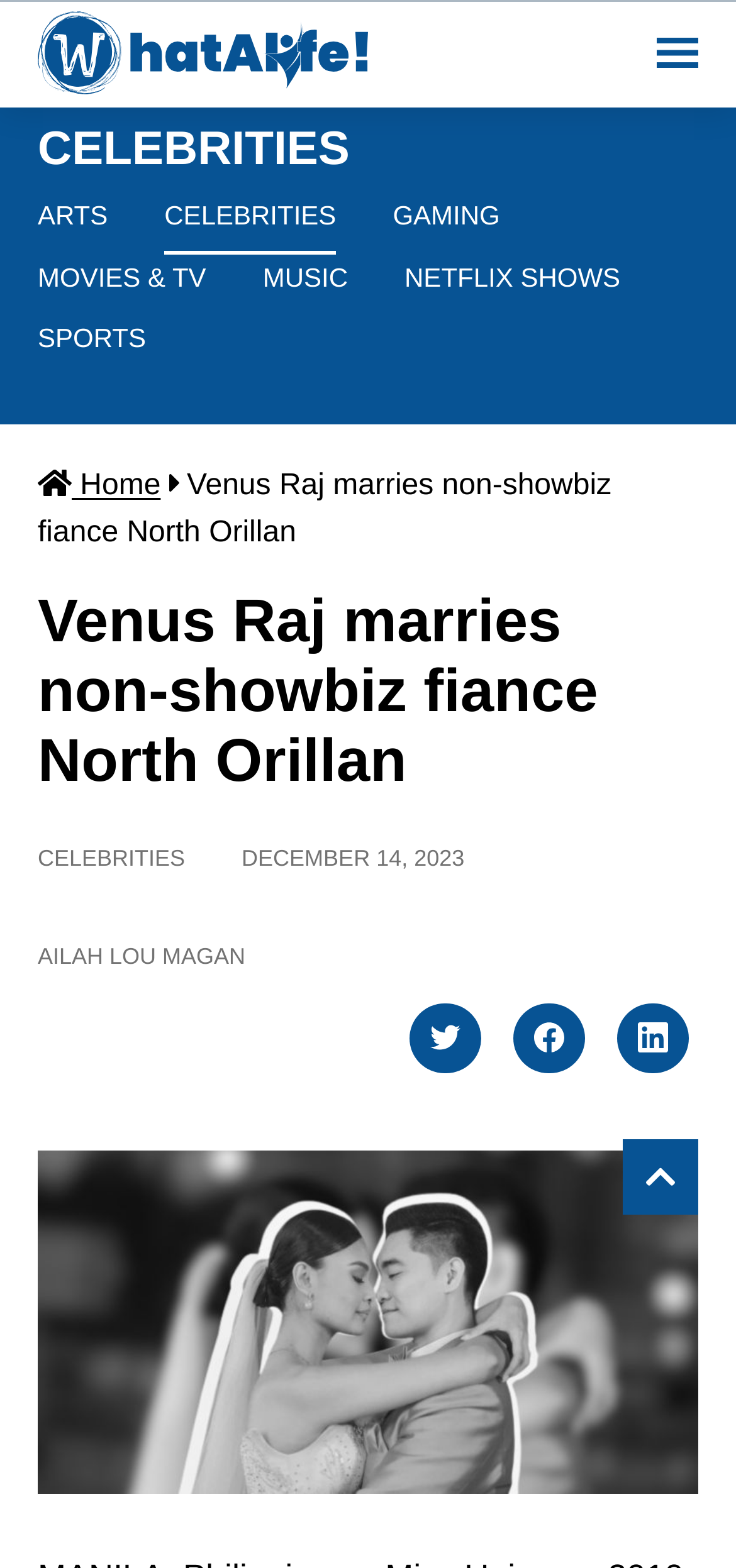Please specify the bounding box coordinates of the area that should be clicked to accomplish the following instruction: "go to home page". The coordinates should consist of four float numbers between 0 and 1, i.e., [left, top, right, bottom].

None